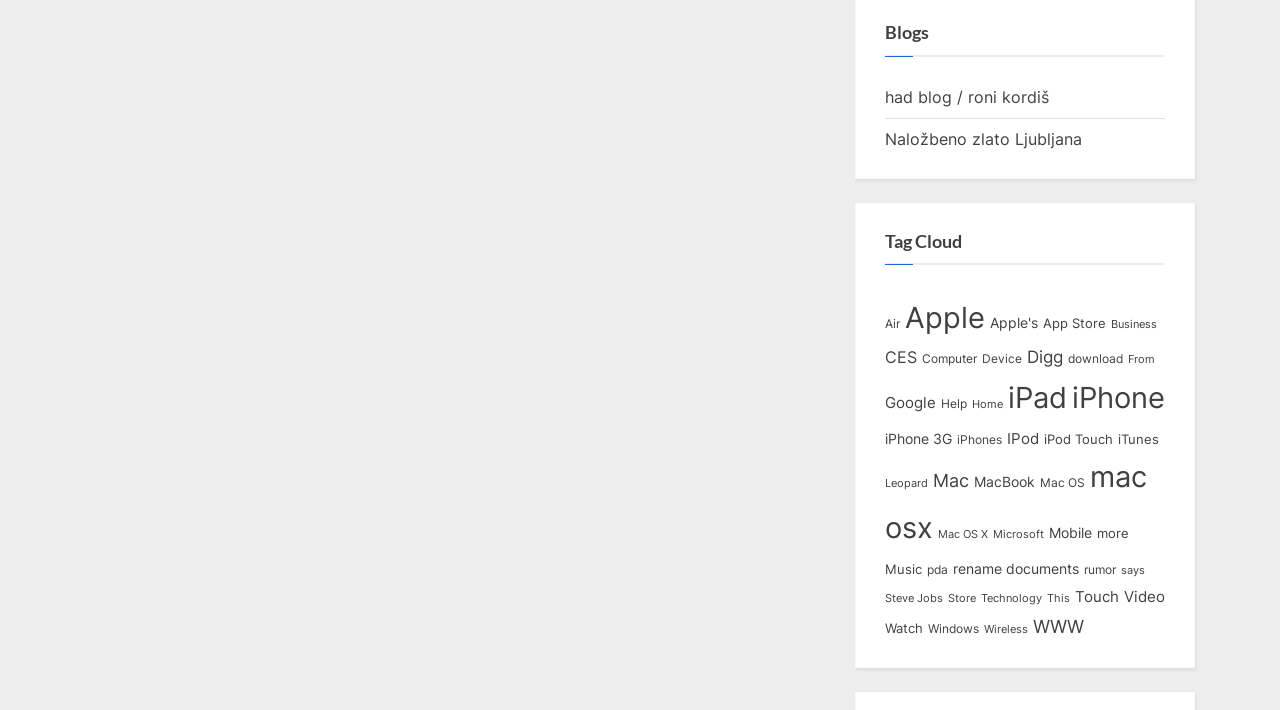Please respond to the question using a single word or phrase:
How many items are in the 'Apple' tag?

89,655